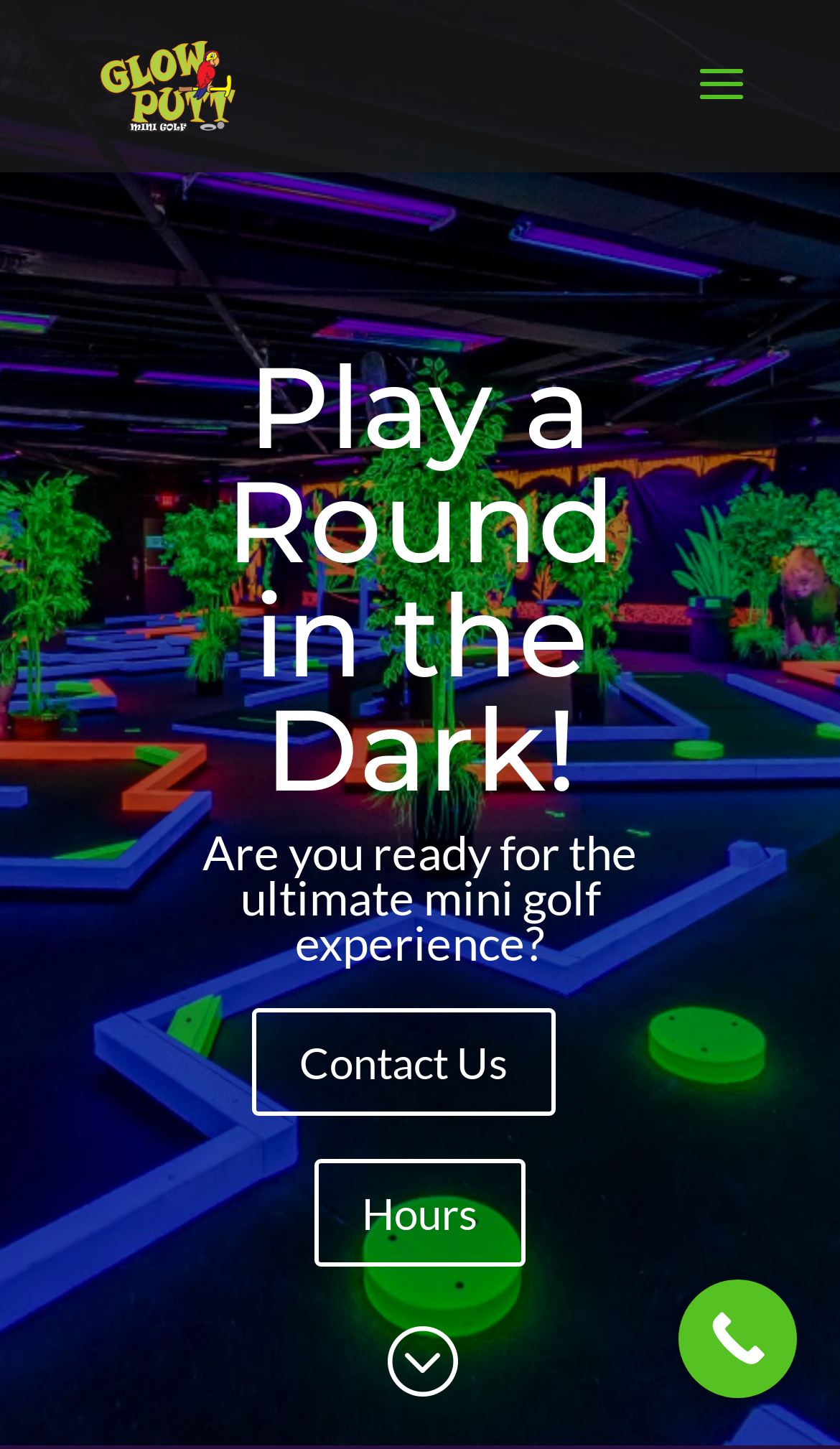How many links are there on the webpage?
Look at the image and respond with a single word or a short phrase.

5